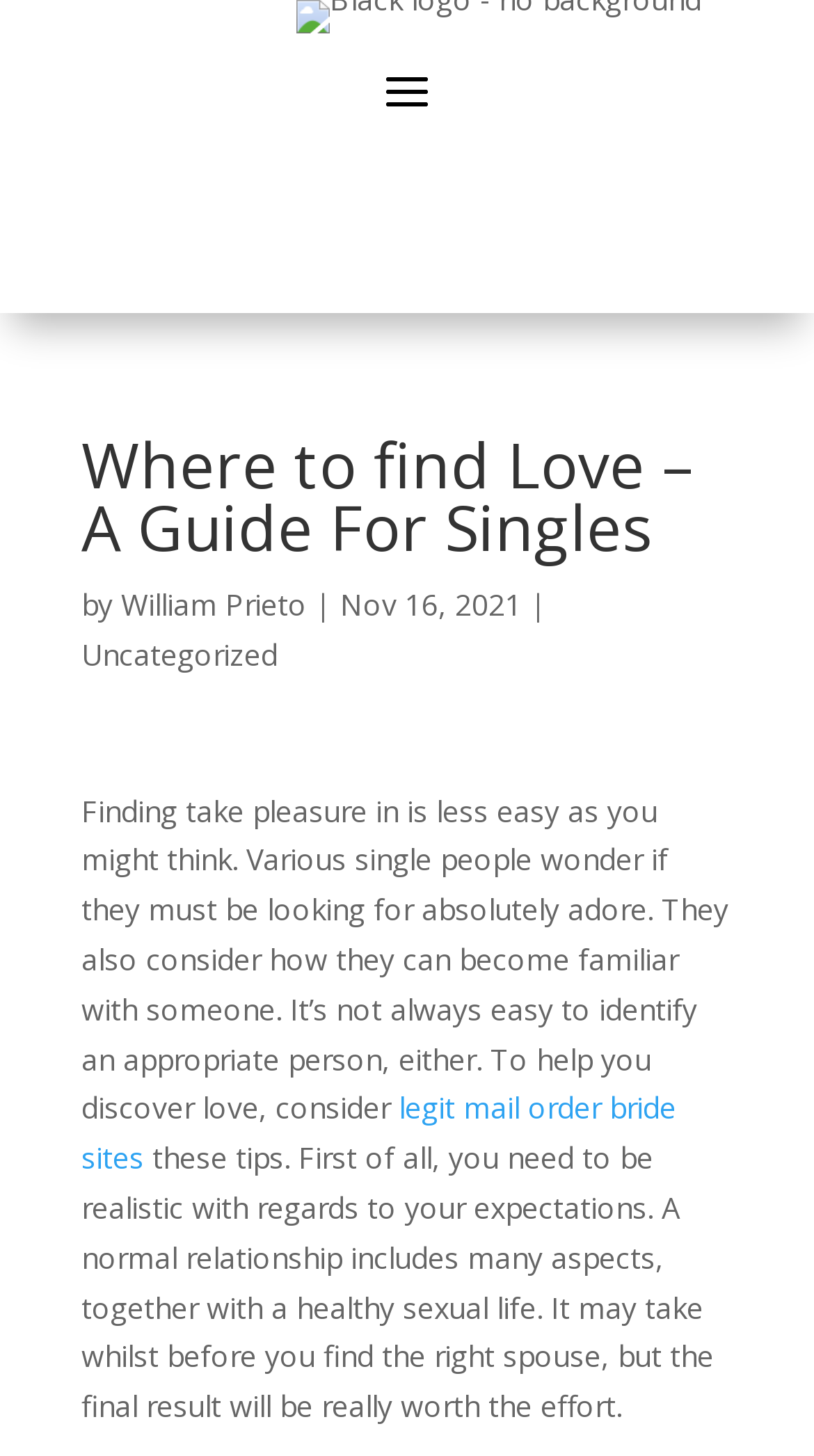Observe the image and answer the following question in detail: What is the topic of the article?

I inferred the topic of the article by reading the introductory paragraph, which discusses the challenges of finding love and the purpose of the article, which is to provide tips for singles.